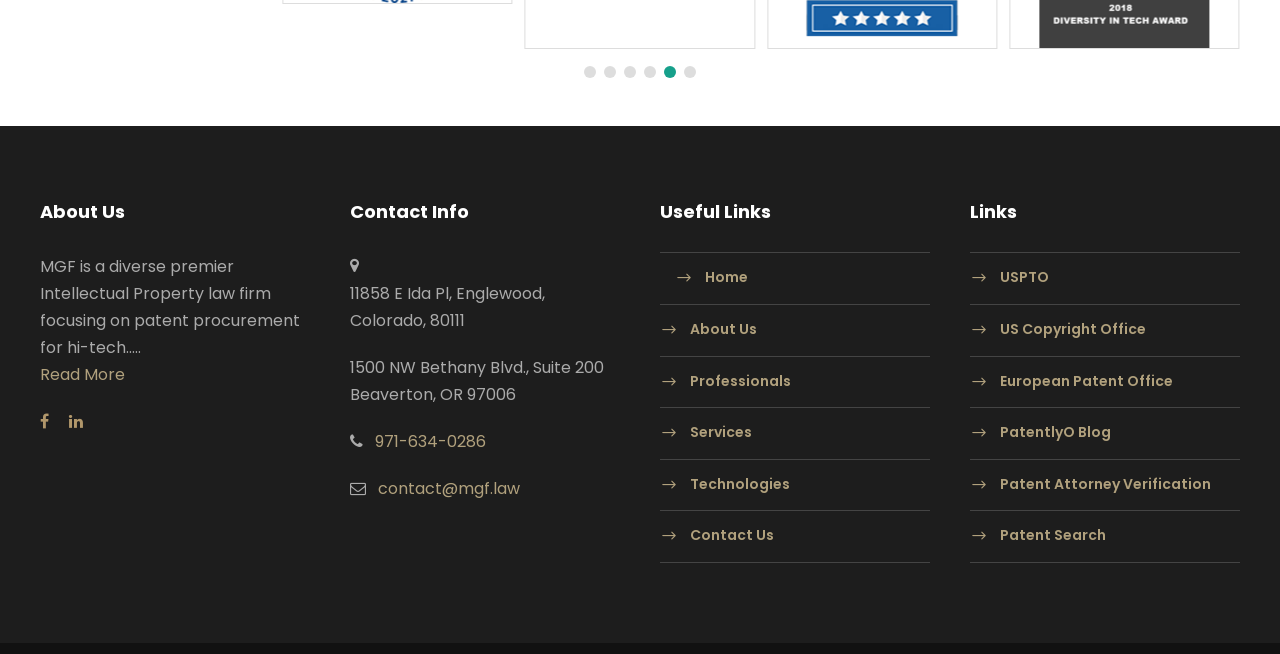Please respond in a single word or phrase: 
What is the name of the patent office linked on the webpage?

USPTO